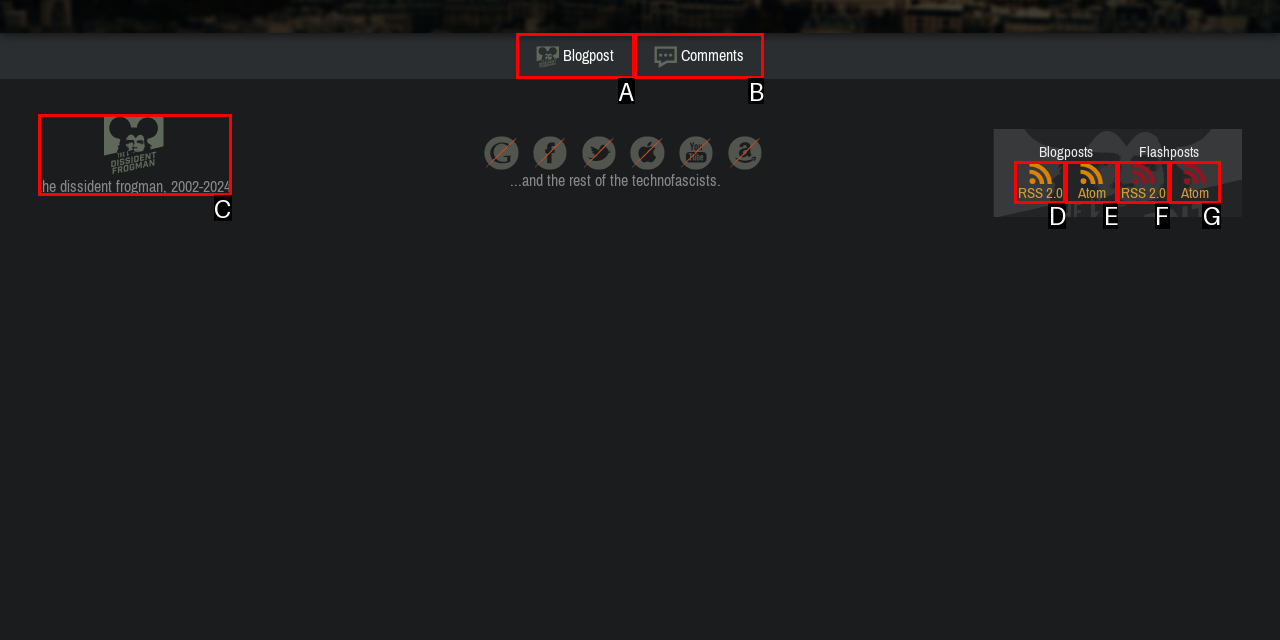Given the description: Atom, identify the corresponding option. Answer with the letter of the appropriate option directly.

G